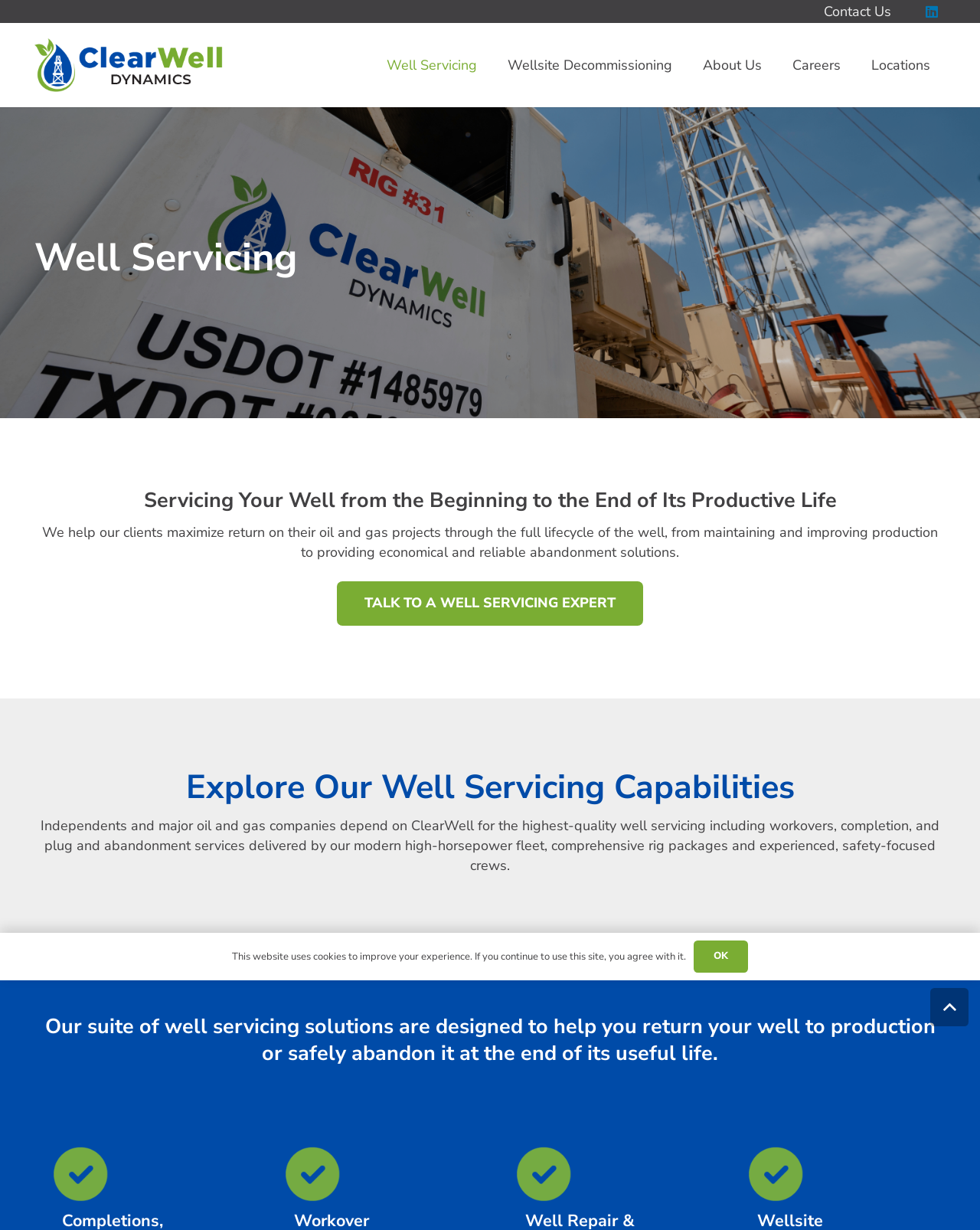Bounding box coordinates are given in the format (top-left x, top-left y, bottom-right x, bottom-right y). All values should be floating point numbers between 0 and 1. Provide the bounding box coordinate for the UI element described as: About Us

[0.702, 0.037, 0.793, 0.068]